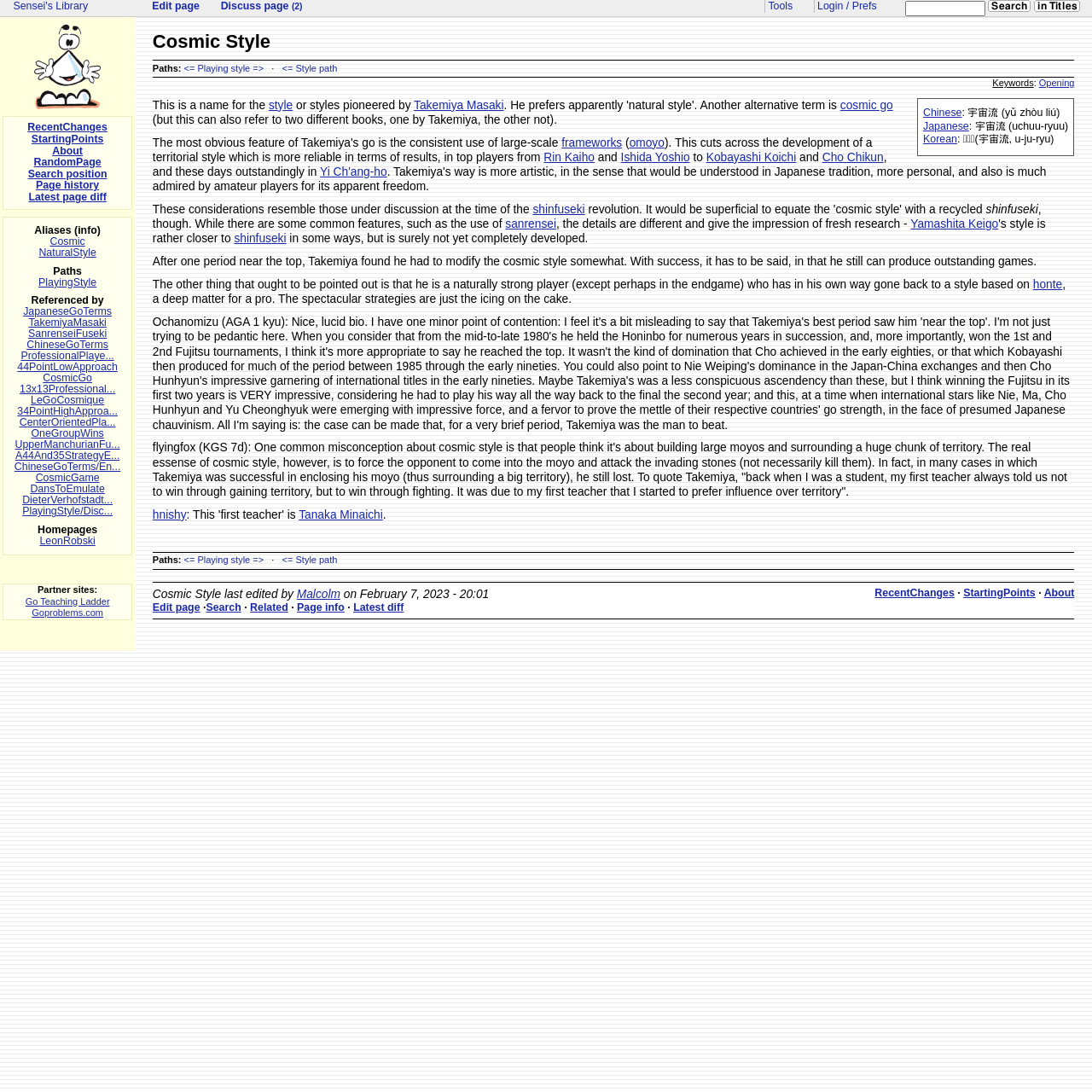Identify the bounding box coordinates of the specific part of the webpage to click to complete this instruction: "Edit the current page".

[0.14, 0.551, 0.183, 0.562]